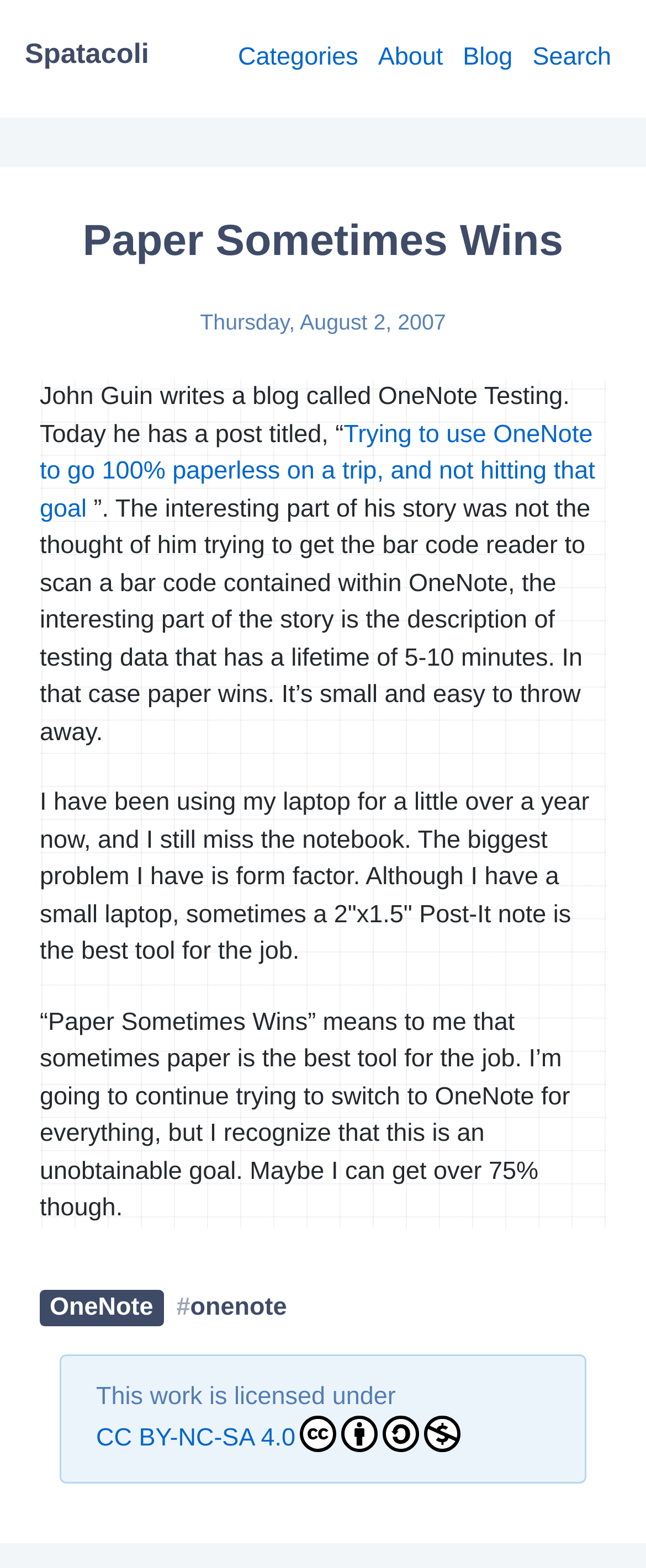Please look at the image and answer the question with a detailed explanation: What is the license of the work?

I found the license by looking at the link element with the text 'CC BY-NC-SA 4.0' which is located at [0.149, 0.903, 0.714, 0.93]